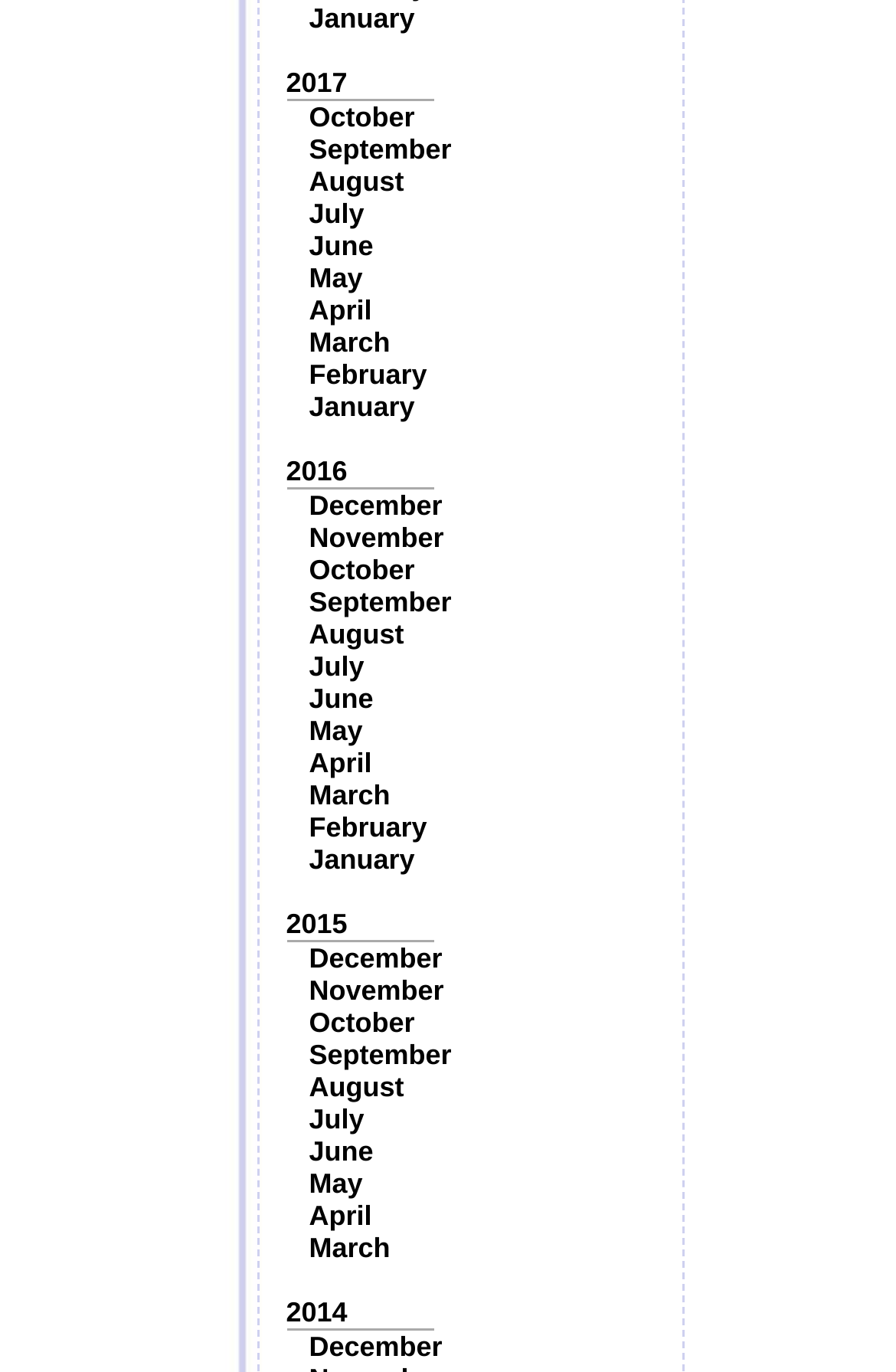Find the bounding box coordinates for the area you need to click to carry out the instruction: "Go to 2016". The coordinates should be four float numbers between 0 and 1, indicated as [left, top, right, bottom].

[0.319, 0.332, 0.388, 0.355]